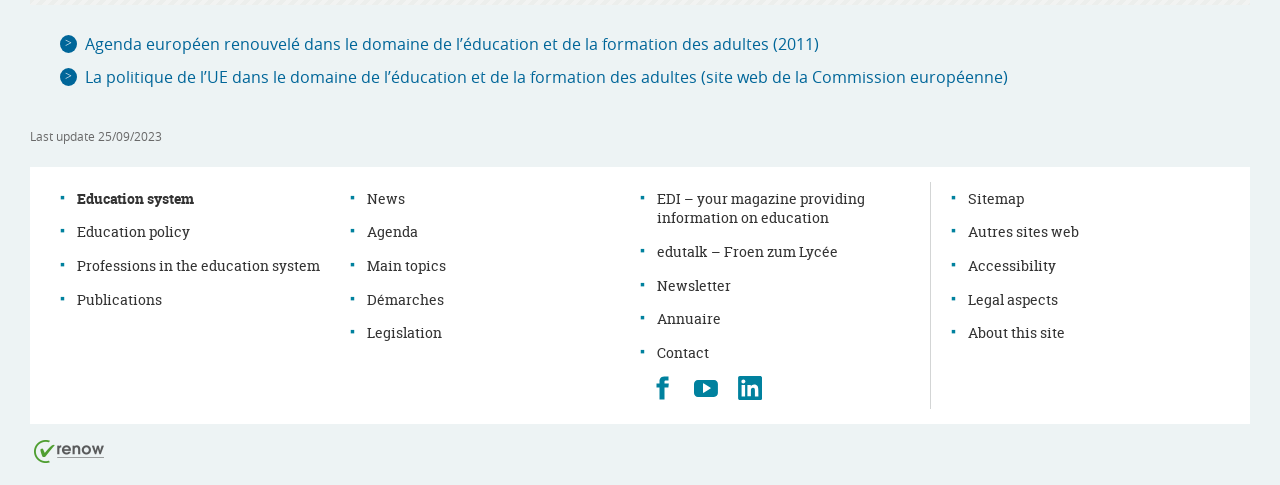Identify the bounding box of the HTML element described here: "Accessibility". Provide the coordinates as four float numbers between 0 and 1: [left, top, right, bottom].

[0.748, 0.511, 0.833, 0.581]